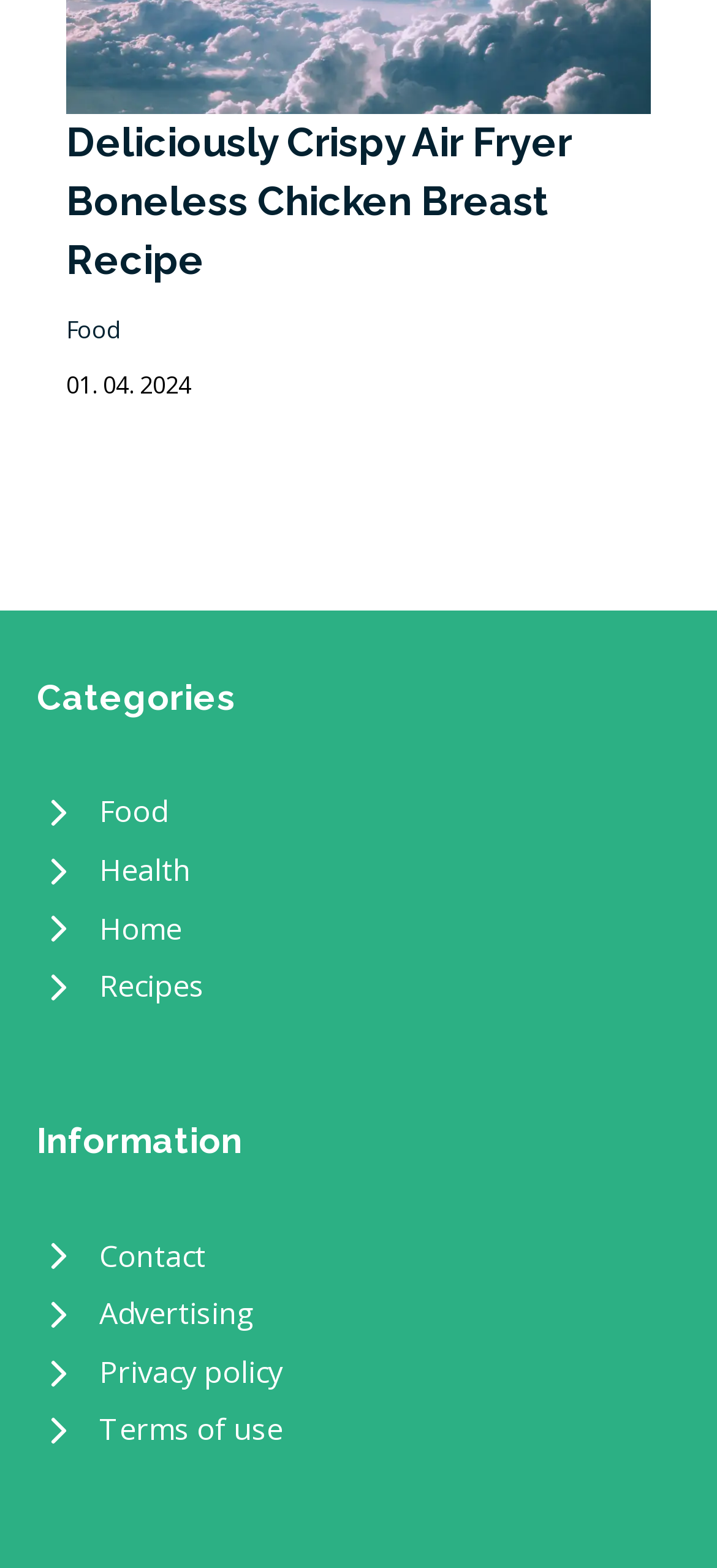Please identify the bounding box coordinates of the area that needs to be clicked to follow this instruction: "Click on the 'Air Fryer Boneless Chicken Breast' link".

[0.092, 0.006, 0.908, 0.031]